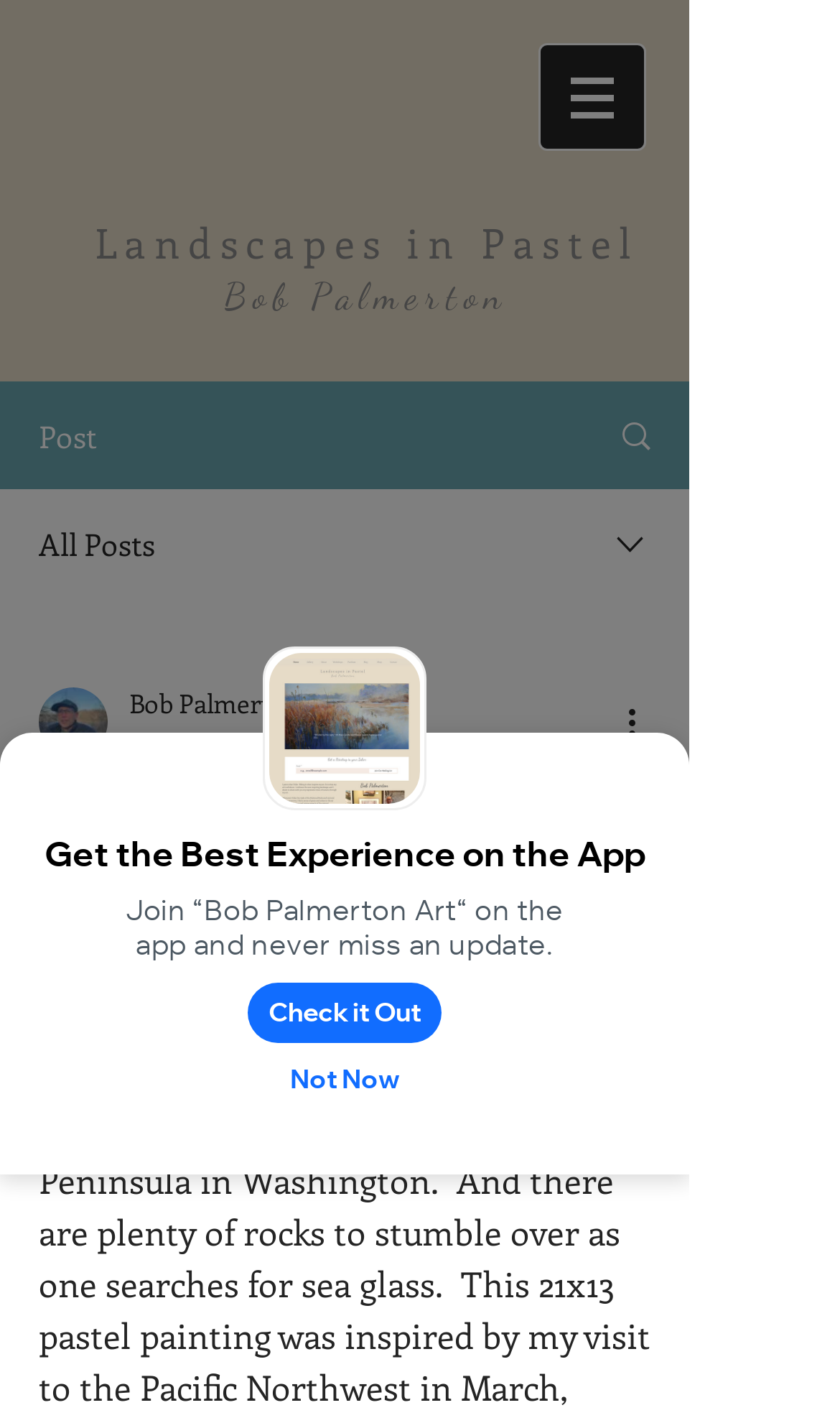Can you determine the bounding box coordinates of the area that needs to be clicked to fulfill the following instruction: "View the artist's profile"?

[0.154, 0.479, 0.444, 0.508]